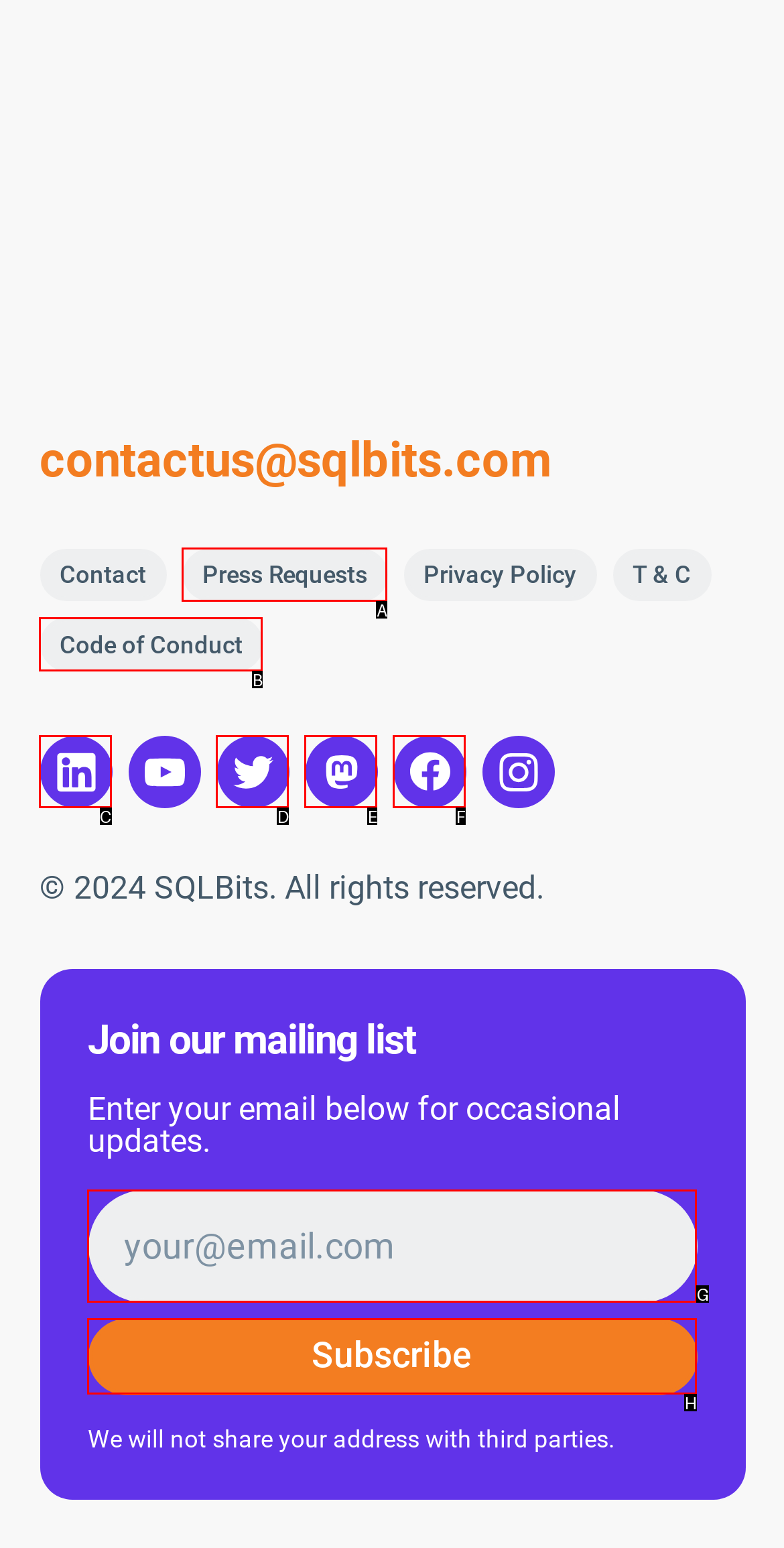Tell me the letter of the UI element to click in order to accomplish the following task: Visit LinkedIn page
Answer with the letter of the chosen option from the given choices directly.

C